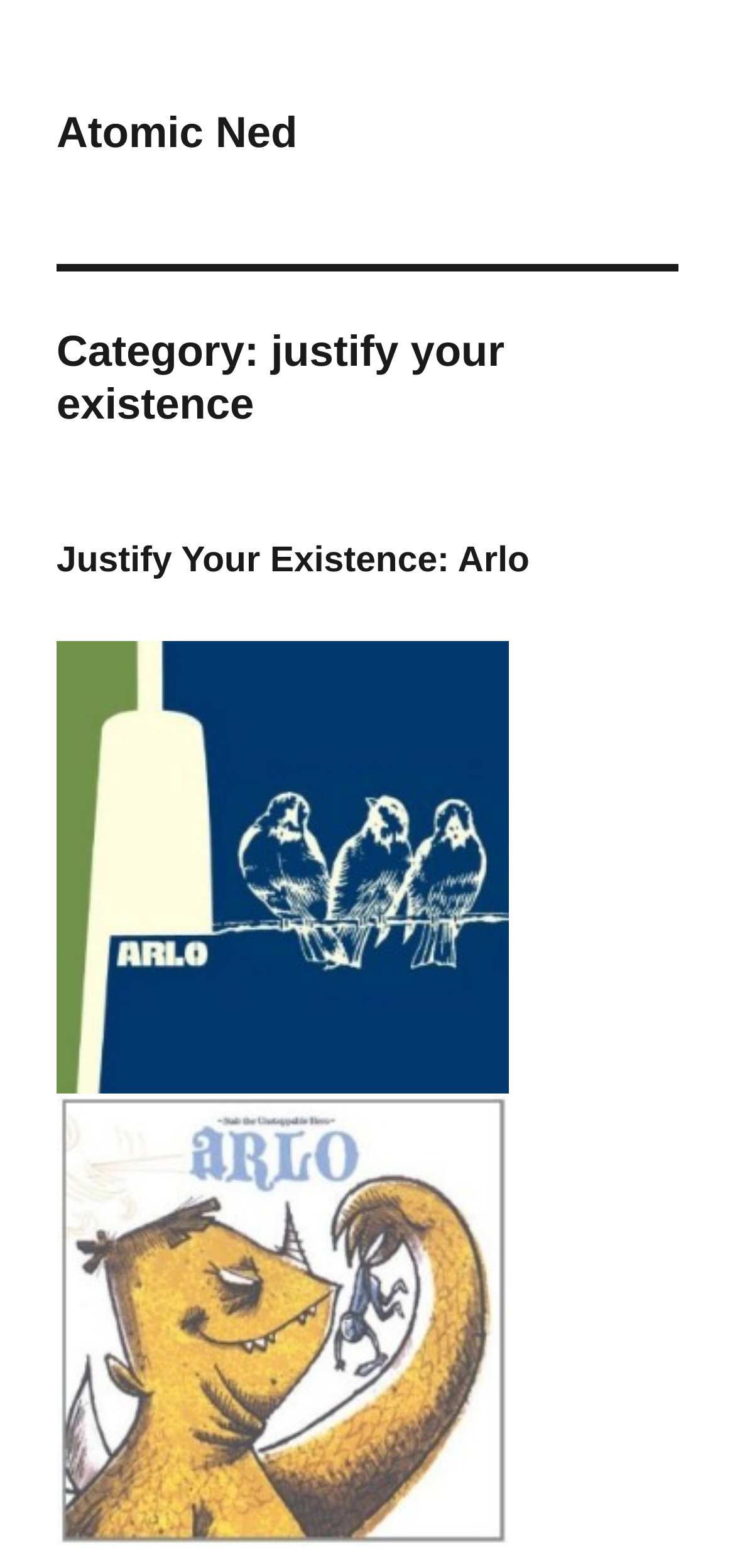Extract the bounding box for the UI element that matches this description: "Atomic Ned".

[0.077, 0.069, 0.405, 0.1]